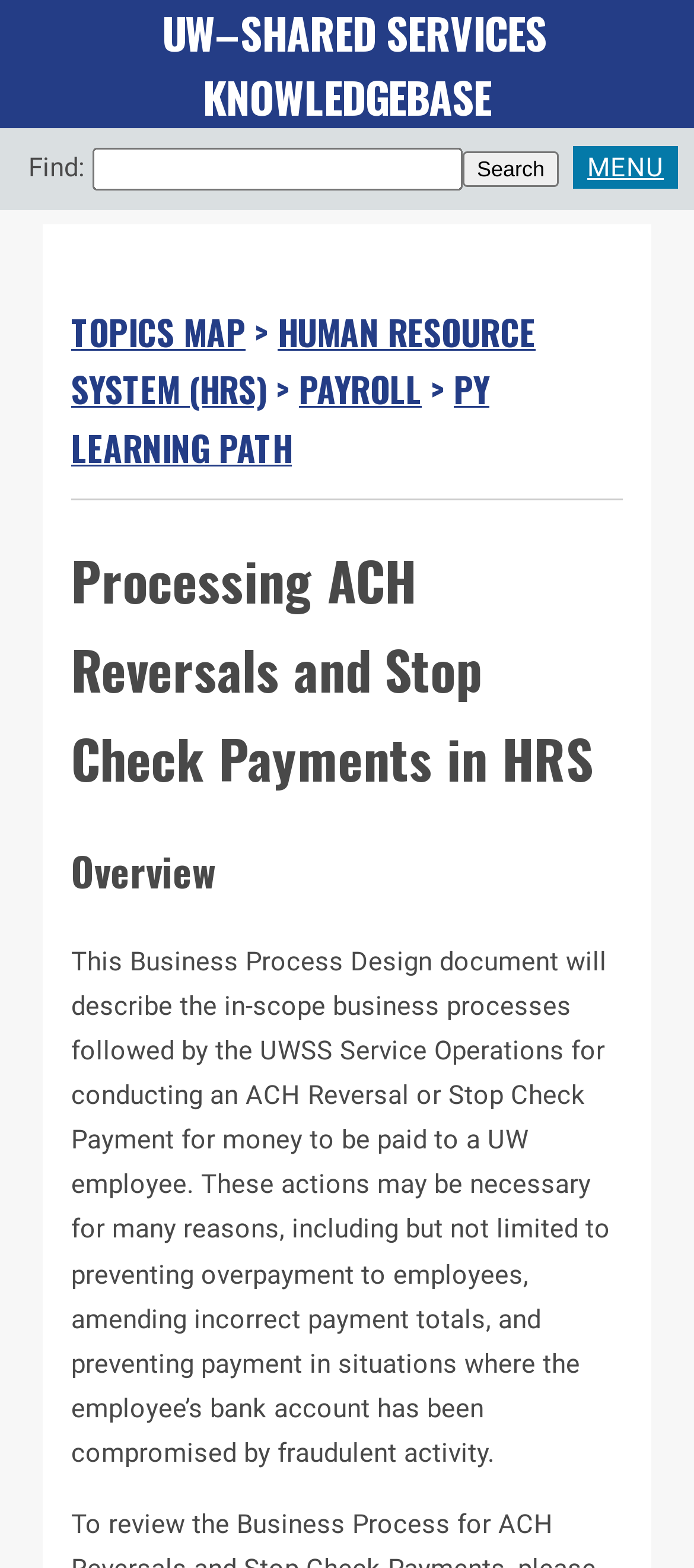What is the purpose of this webpage?
Please utilize the information in the image to give a detailed response to the question.

Based on the webpage's structure and content, it appears to be a knowledge base for UW-Shared Services, providing information and resources on various topics, including human resources, payroll, and learning paths.